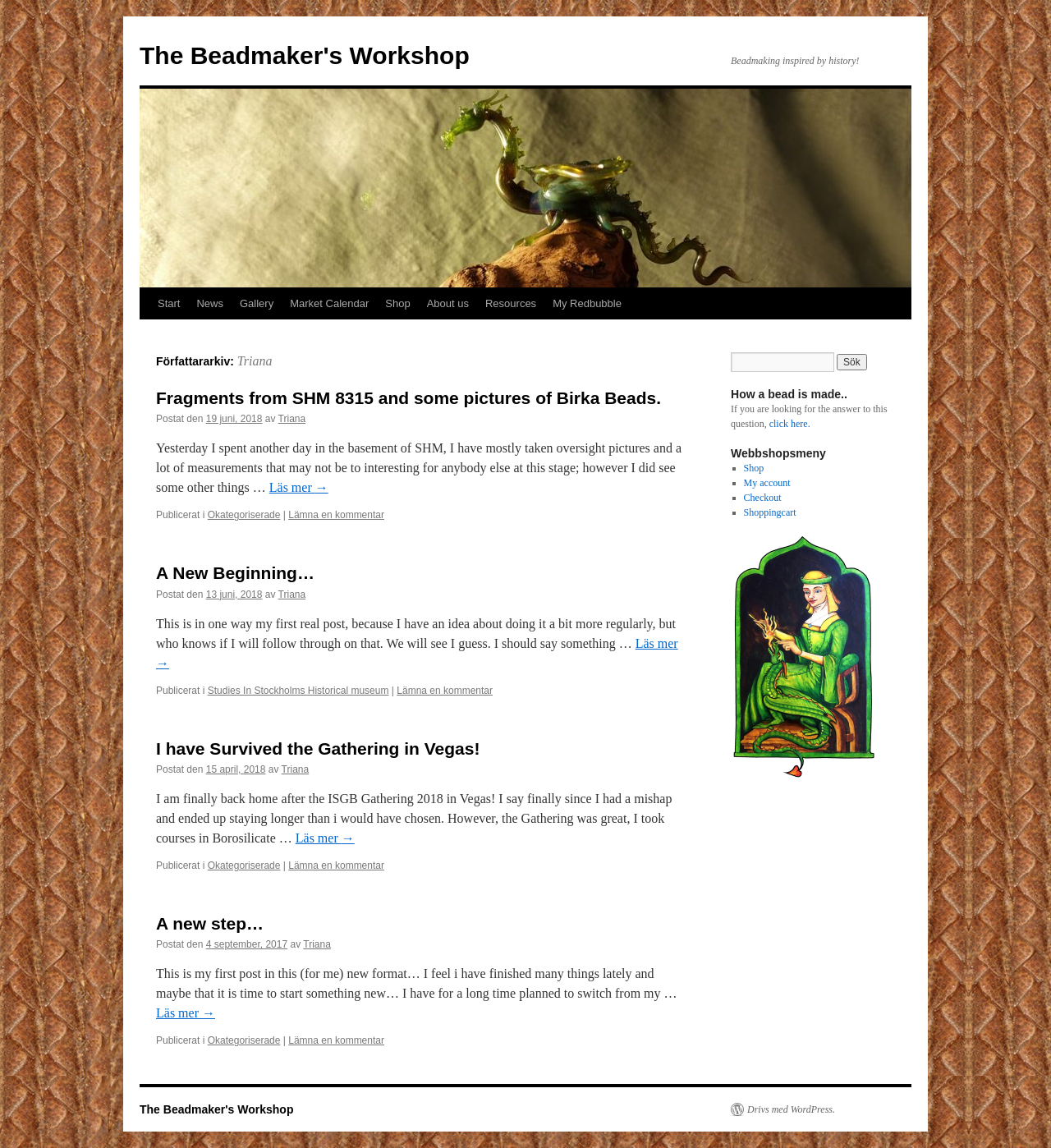Provide a single word or phrase to answer the given question: 
What is the topic of the first blog post?

Fragments from SHM 8315 and some pictures of Birka Beads